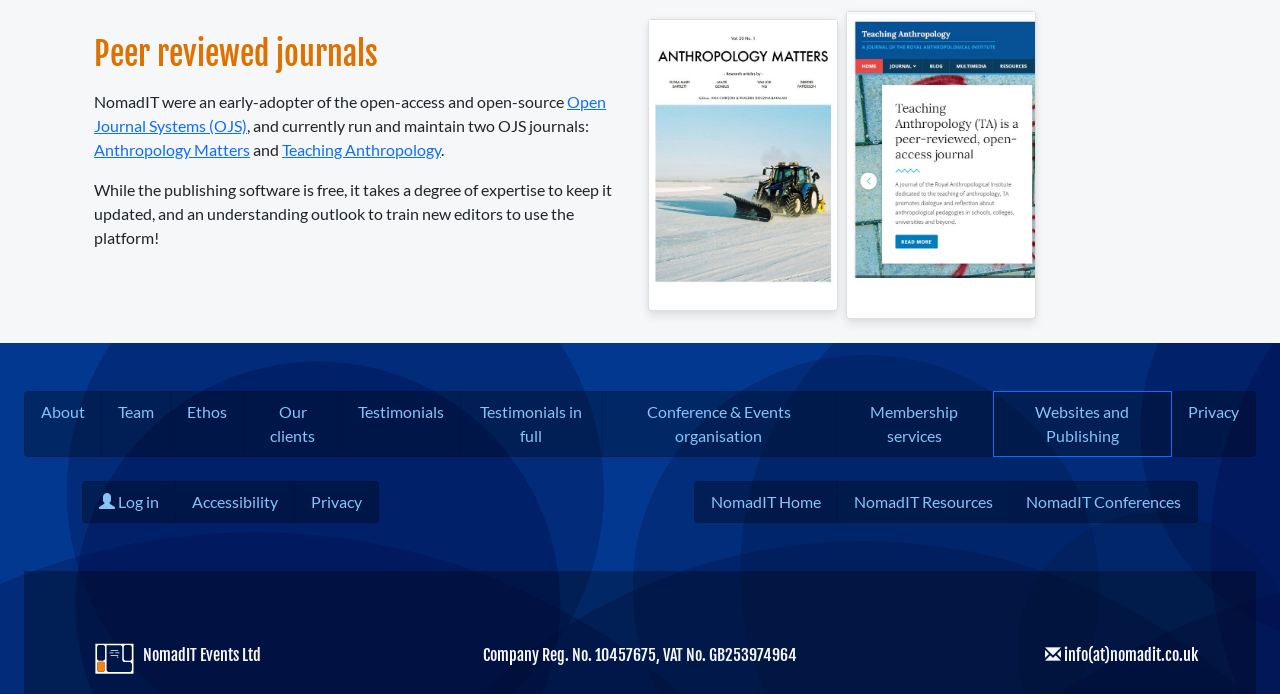Show me the bounding box coordinates of the clickable region to achieve the task as per the instruction: "View NomadIT Home".

[0.555, 0.709, 0.641, 0.736]